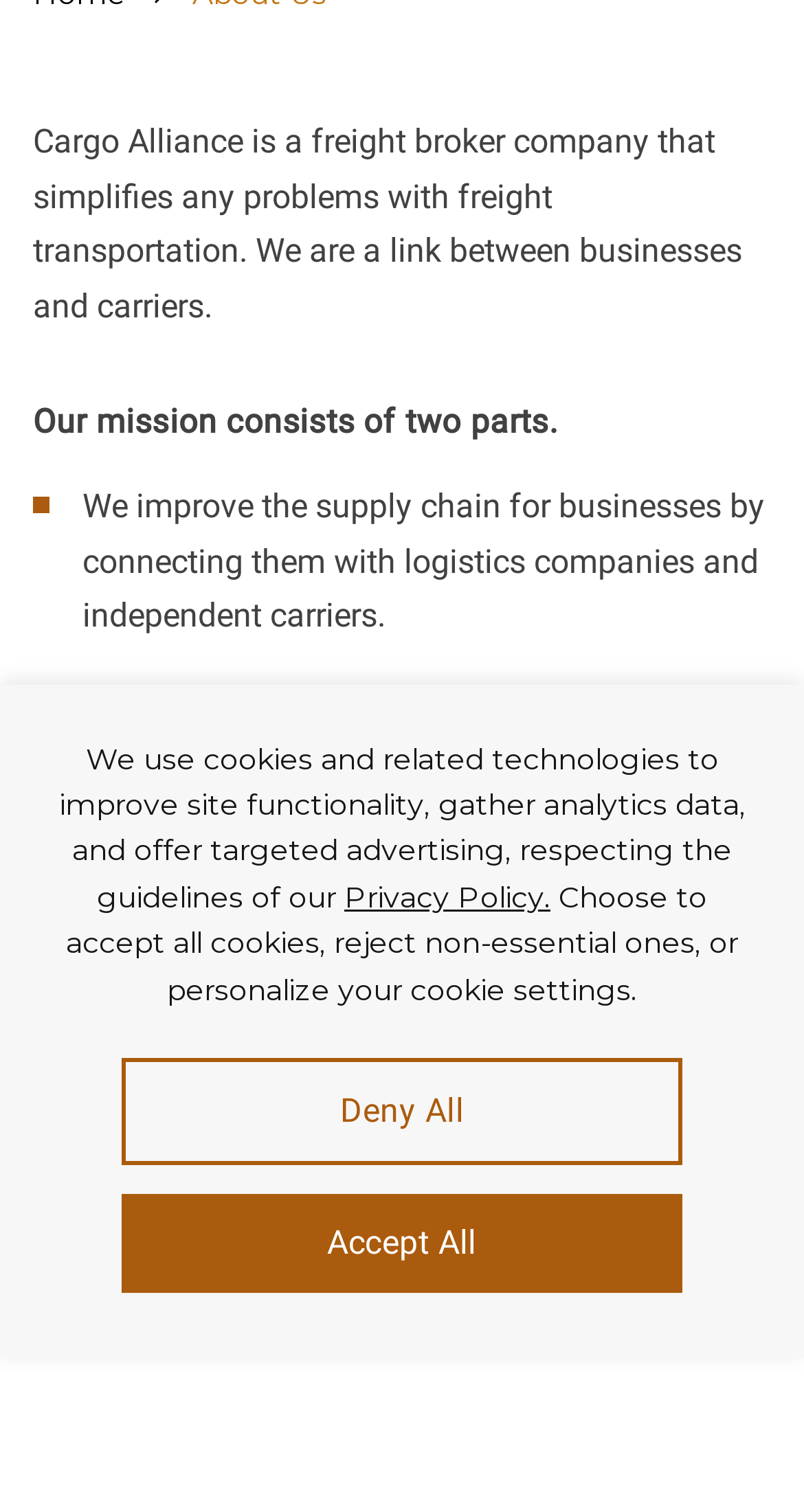Please determine the bounding box of the UI element that matches this description: News. The coordinates should be given as (top-left x, top-left y, bottom-right x, bottom-right y), with all values between 0 and 1.

[0.0, 0.112, 1.0, 0.168]